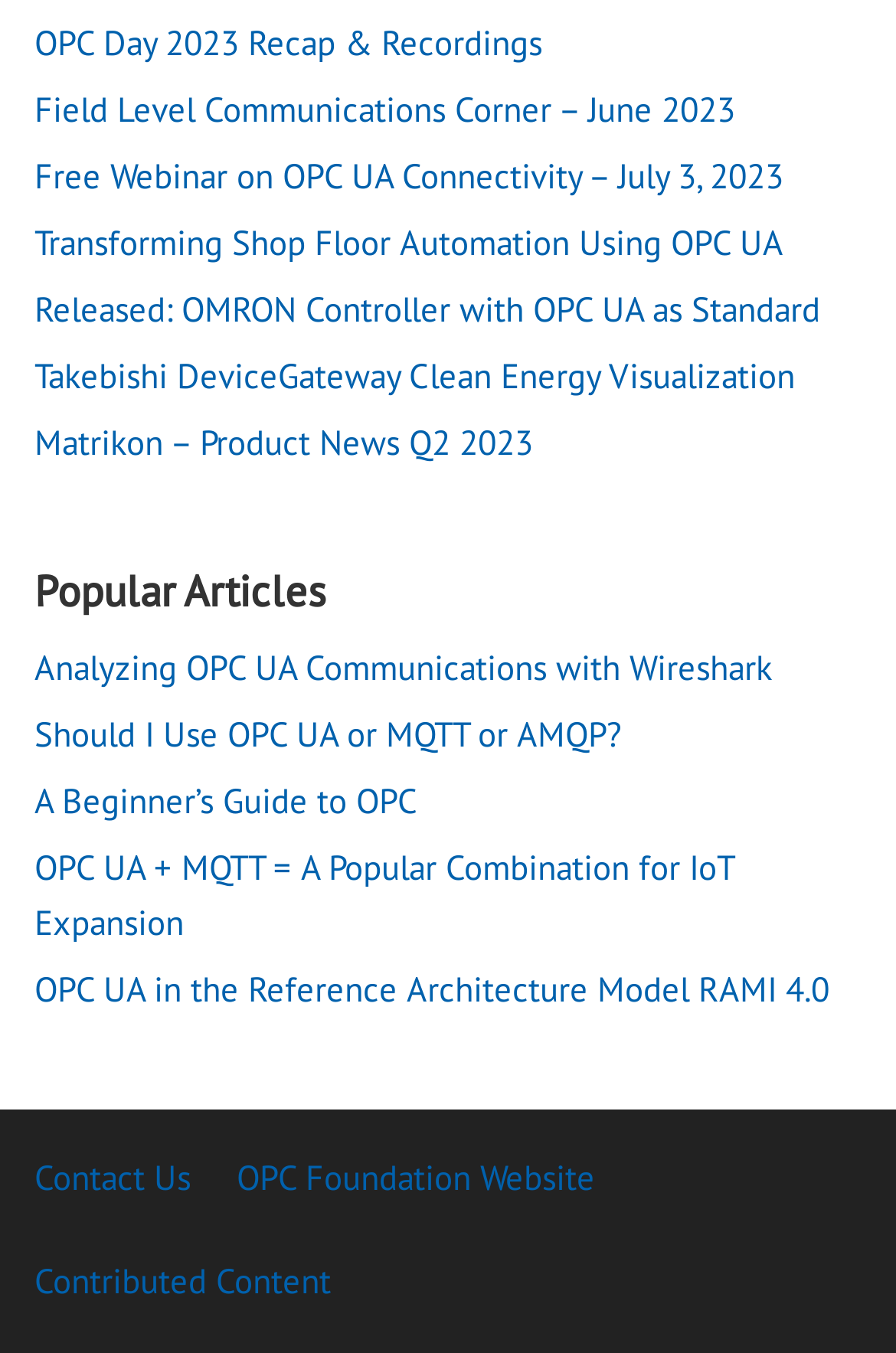What is the theme of the articles on this webpage?
Using the visual information from the image, give a one-word or short-phrase answer.

OPC and industrial automation